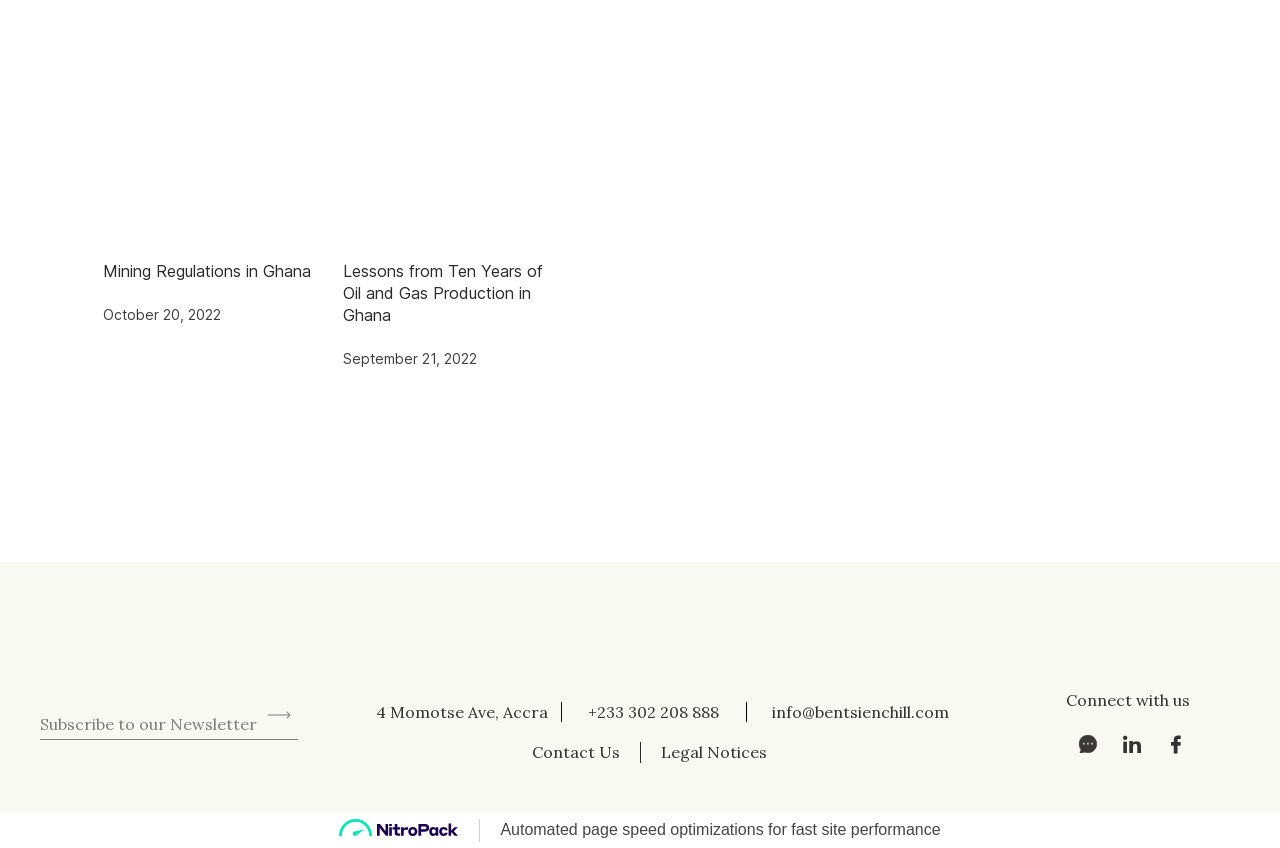Please identify the bounding box coordinates of the clickable element to fulfill the following instruction: "Subscribe to the newsletter". The coordinates should be four float numbers between 0 and 1, i.e., [left, top, right, bottom].

[0.031, 0.837, 0.233, 0.873]